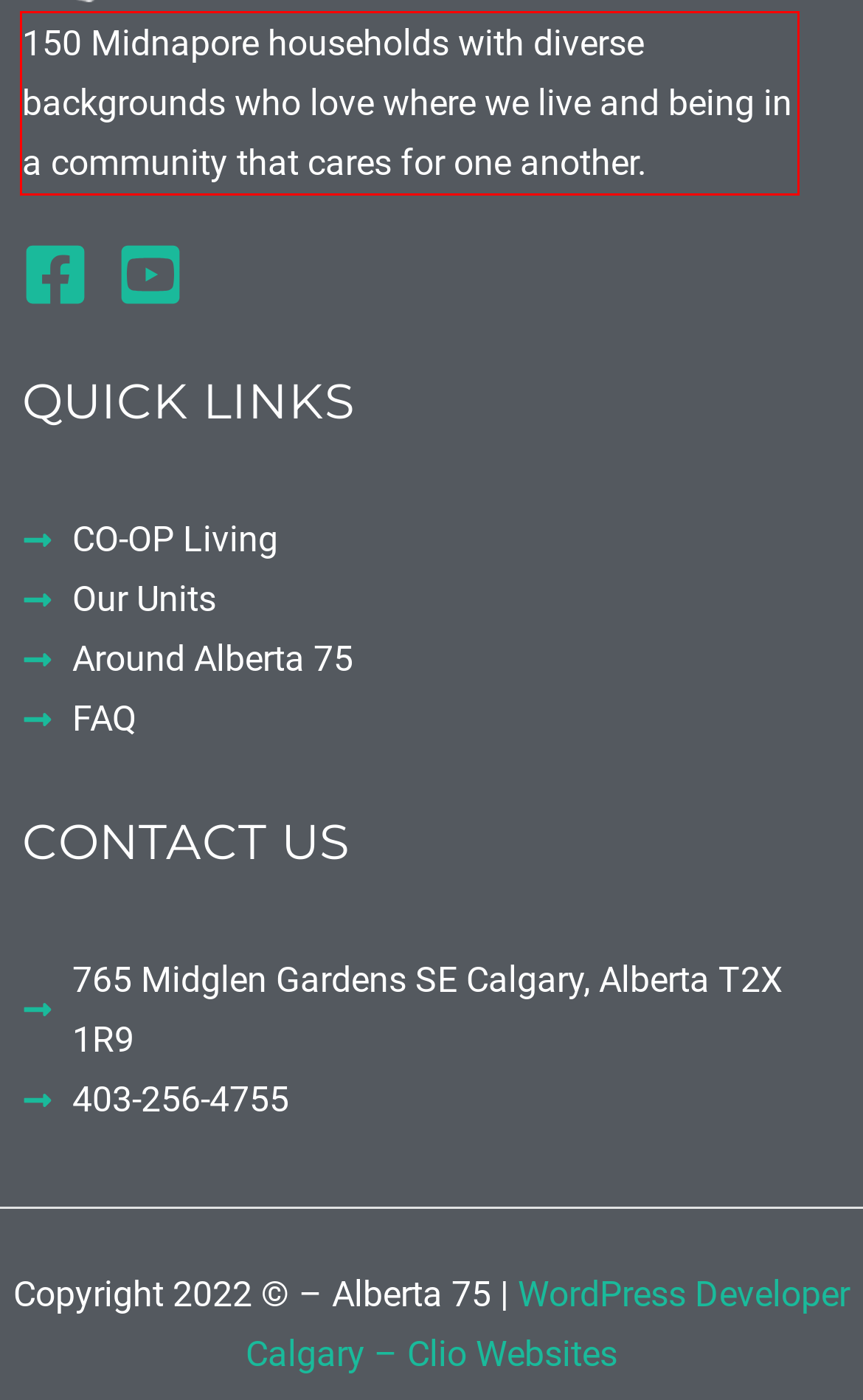Given a webpage screenshot, identify the text inside the red bounding box using OCR and extract it.

150 Midnapore households with diverse backgrounds who love where we live and being in a community that cares for one another.